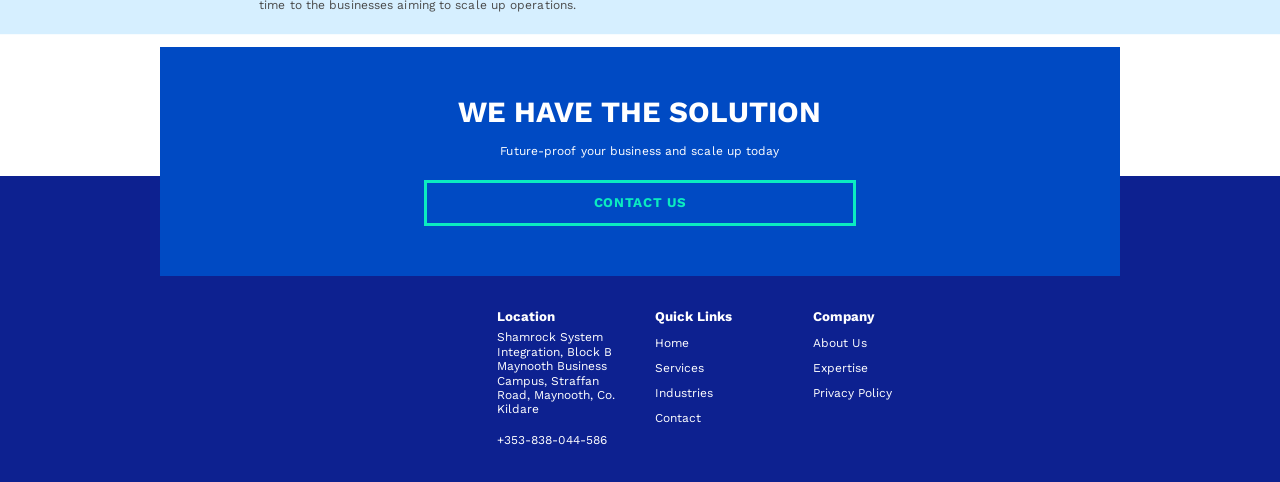Find the bounding box coordinates of the element to click in order to complete this instruction: "Learn about Services". The bounding box coordinates must be four float numbers between 0 and 1, denoted as [left, top, right, bottom].

[0.512, 0.738, 0.55, 0.79]